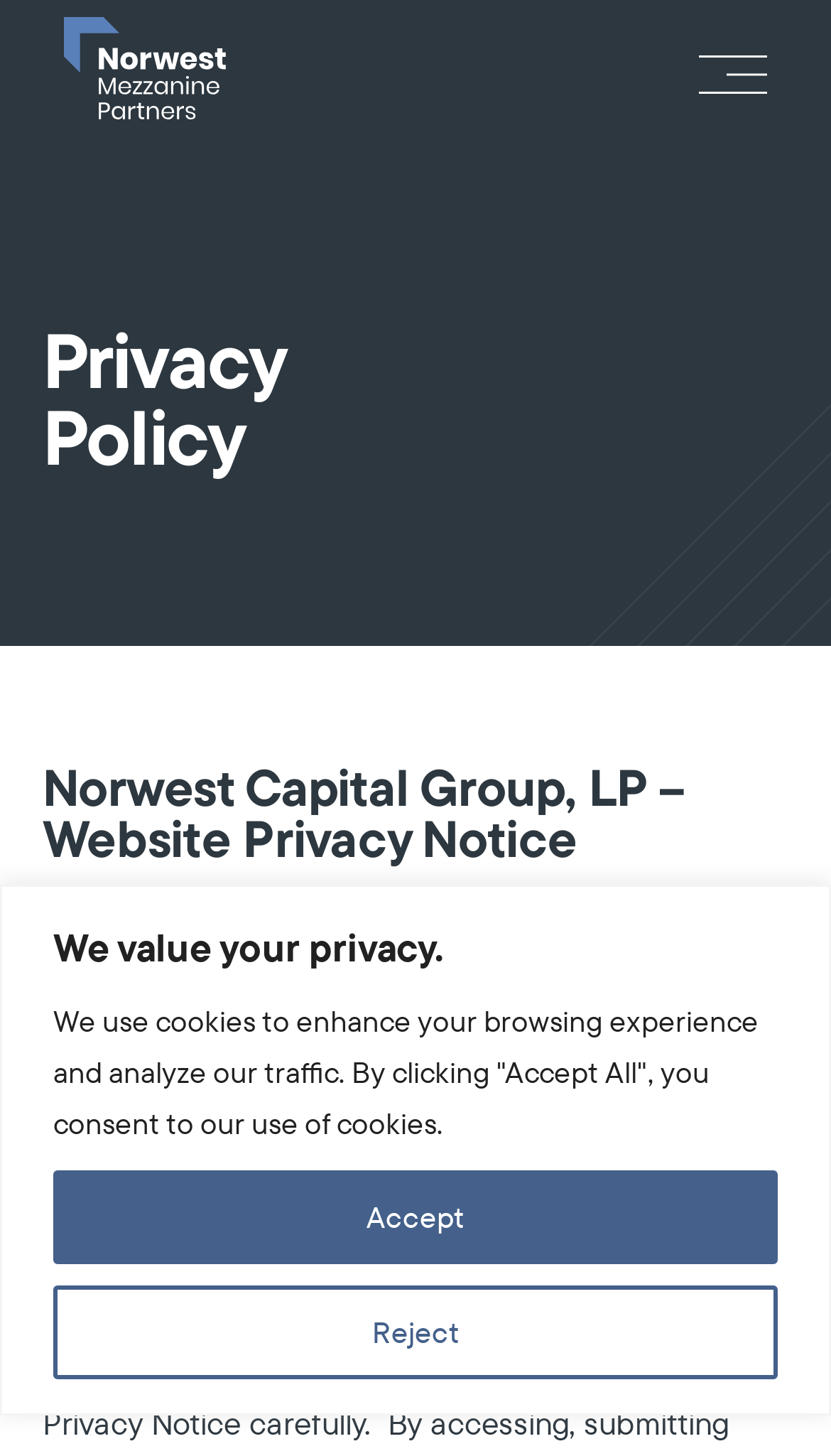Can you specify the bounding box coordinates for the region that should be clicked to fulfill this instruction: "Go to APPROACH".

[0.378, 0.313, 0.622, 0.343]